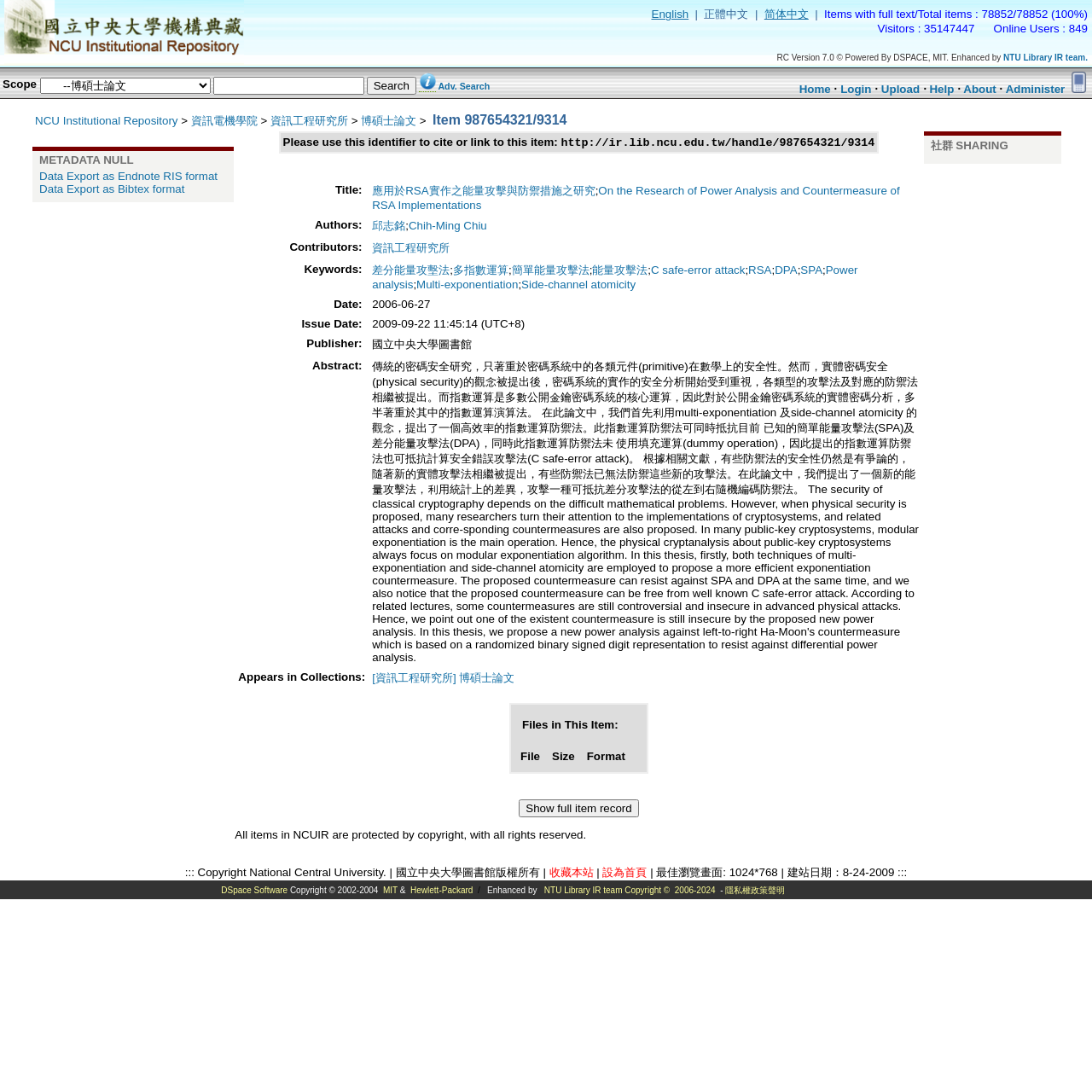Generate a thorough explanation of the webpage's elements.

This webpage is the National Central University Institutional Repository, which provides access to theses, dissertations, and research papers from the university. The page is divided into several sections.

At the top, there is a logo and a navigation menu with links to switch between English, Traditional Chinese, and Simplified Chinese versions of the website. Below this, there is a section displaying the number of items with full text, total items, visitors, and online users.

The main content area is divided into two columns. The left column contains a search bar with a dropdown menu to select the scope of the search, a text box to enter search keywords, and a "Search" button. There is also a link to "Adv. Search" for advanced search options.

The right column displays the metadata of a specific item, including the title, authors, contributors, and keywords. The title is "應用於RSA實作之能量攻擊與防禦措施之研究;On the Research of Power Analysis and Countermeasure of RSA Implementations". The authors are listed as 邱志銘 (Chih-Ming Chiu), and the contributors are from the 資訊工程研究所 (Institute of Computer Science and Information Engineering). The keywords include 差分能量攻墼法, 多指數運算, 簡單能量攻擊法, 能量攻擊法, C safe-error attack, RSA, and DPA.

Below the metadata, there are links to export the data in Endnote RIS format and Bibtex format. There is also a link to cite or link to this item using a specific identifier.

At the bottom of the page, there is a footer section with links to the home page, login, upload, help, about, and administer, as well as a link to switch to the mobile version of the website.